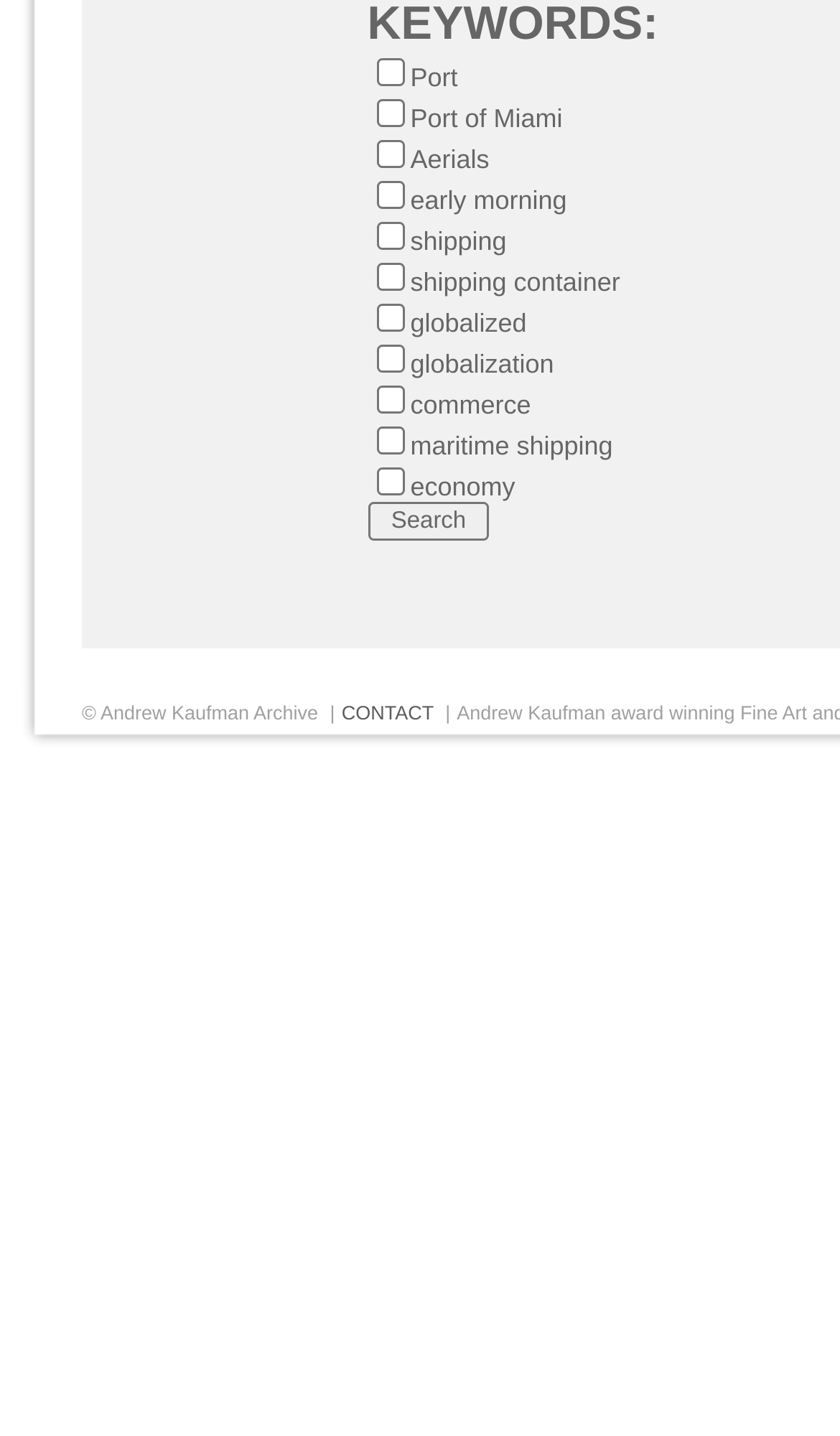Based on the description "parent_node: Port value="Search"", find the bounding box of the specified UI element.

[0.437, 0.35, 0.583, 0.377]